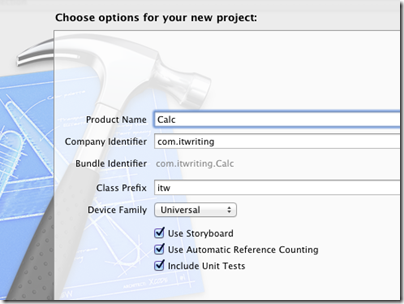What is the purpose of the 'Bundle Identifier' field?
Give a detailed and exhaustive answer to the question.

The 'Bundle Identifier' field mirrors the company identifier and serves the same purpose for the app's unique identification within the App Store, as mentioned in the caption.